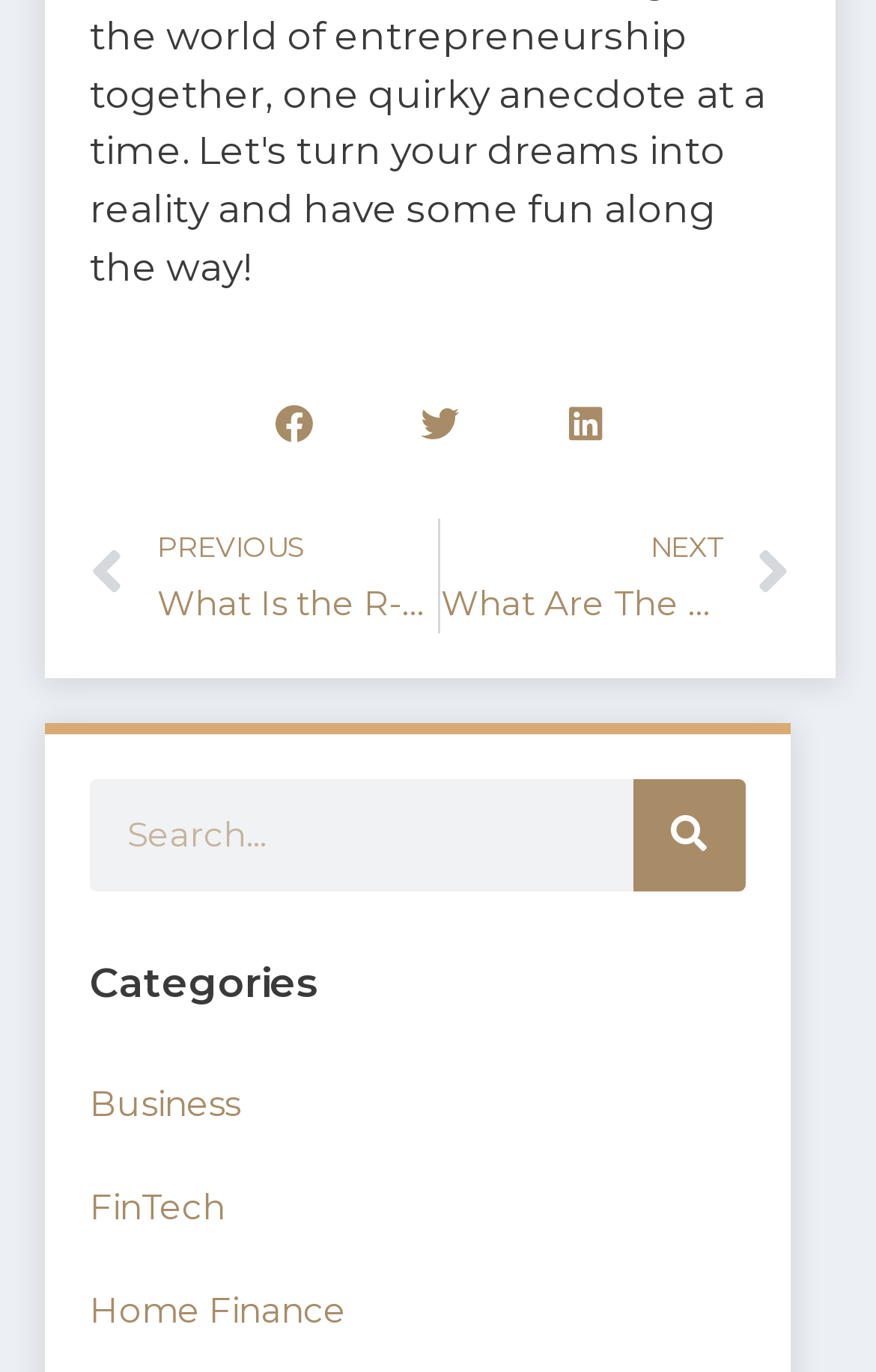Based on the visual content of the image, answer the question thoroughly: What is the position of the 'Prev' link?

The 'Prev' link is located at the top left of the webpage, as indicated by its bounding box coordinates [0.103, 0.378, 0.501, 0.461], which suggests that it is positioned above the main content area.